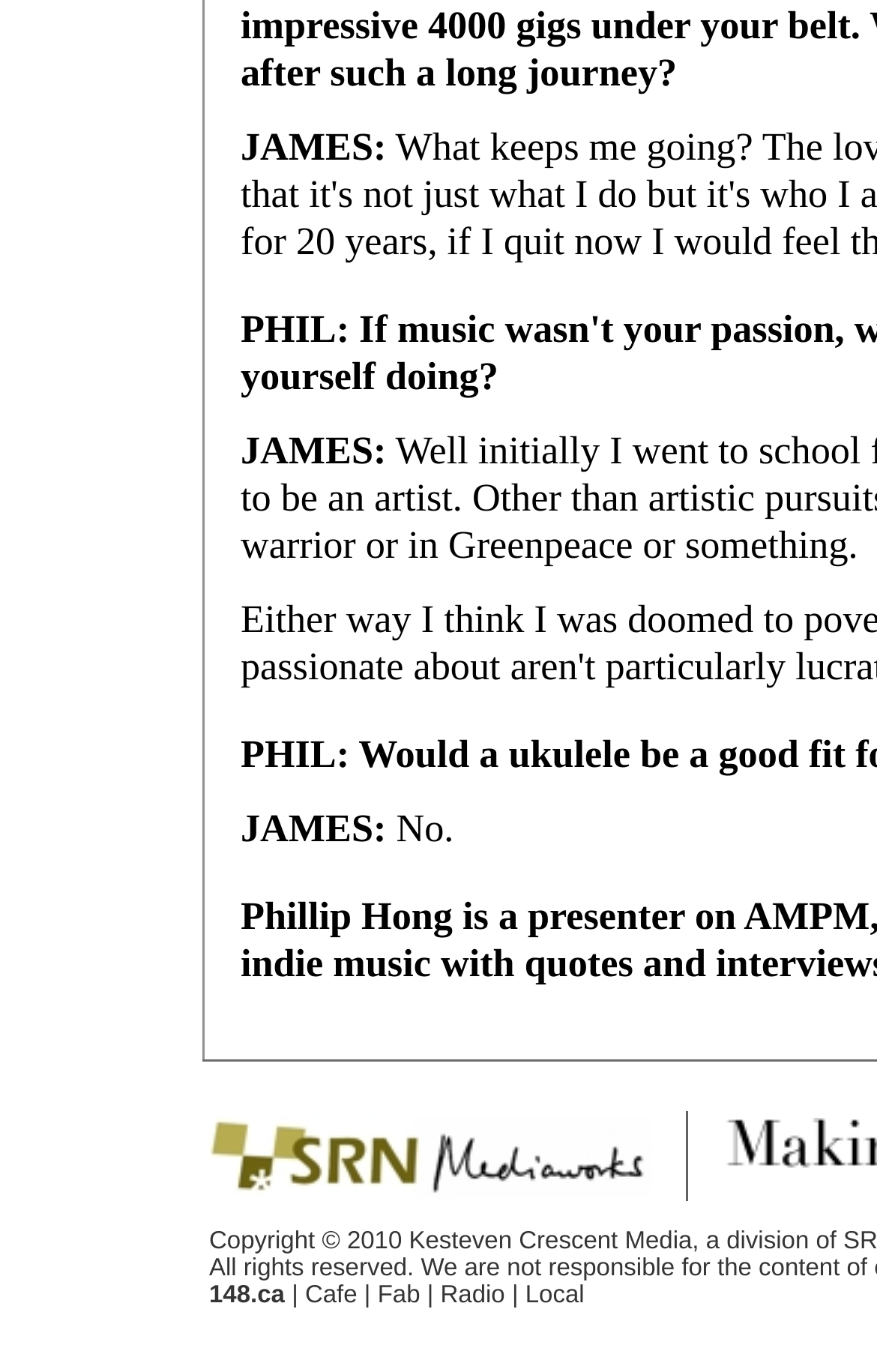Give a one-word or short phrase answer to this question: 
What is the text after the '148.ca' link?

|